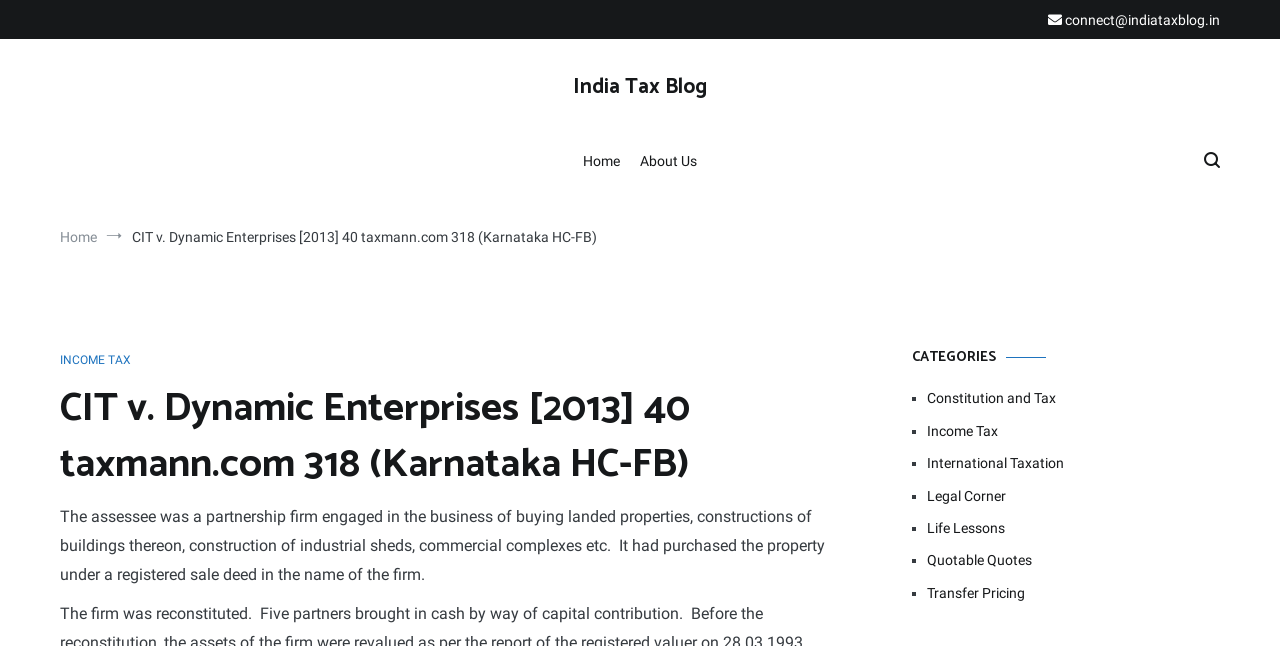Write a detailed summary of the webpage.

This webpage is about a specific tax-related case, "CIT v. Dynamic Enterprises [2013] 40 taxmann.com 318 (Karnataka HC-FB)", as indicated by the title at the top of the page. 

At the top-right corner, there are two links: "connect@indiataxblog.in" and "India Tax Blog". Below these links, there are three more links: "Home", "About Us", and a breadcrumb navigation menu that shows the current page's location.

The main content of the page is divided into two sections. The left section has a heading with the same title as the page, followed by a paragraph describing the case, which involves a partnership firm engaged in buying and constructing properties. 

On the right side, there is a list of categories, including "Constitution and Tax", "Income Tax", "International Taxation", "Legal Corner", "Life Lessons", "Quotable Quotes", and "Transfer Pricing", each marked with a bullet point. These categories are listed vertically, with the topmost category "Constitution and Tax" located near the middle of the page.